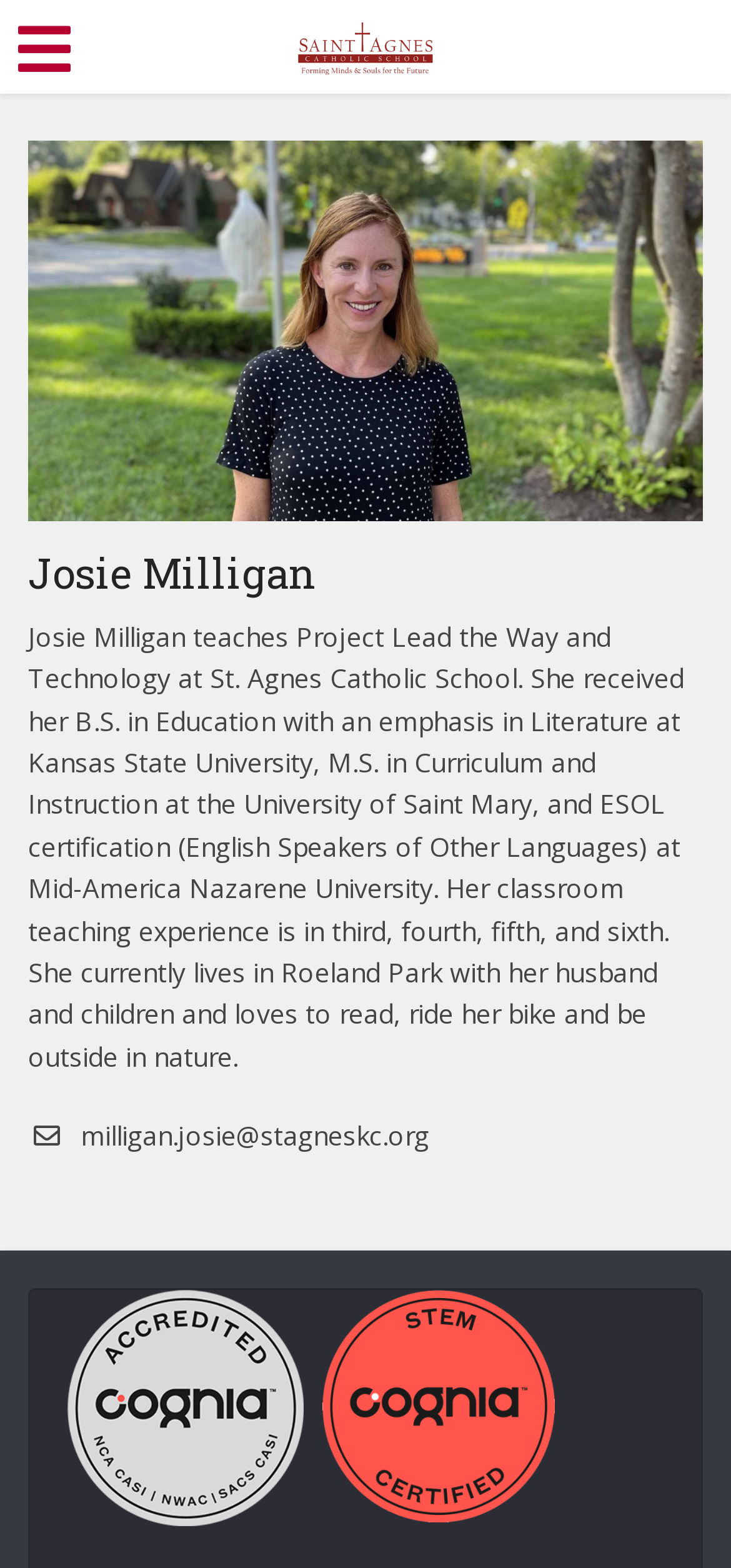Describe all significant elements and features of the webpage.

The webpage is about Josie Milligan, a teacher at St. Agnes Catholic School. At the top left corner, there is a small icon represented by a Unicode character '\uf0c9'. Next to it, on the top center, is a link to the school's website, accompanied by a small image with the school's name. 

Below these elements, the main content of the webpage is an article that spans the entire width of the page. The article starts with a heading that reads "Josie Milligan", positioned near the top center of the page. 

Following the heading is a block of text that describes Josie Milligan's background, including her education, teaching experience, and personal interests. This text is positioned below the heading and takes up most of the page's vertical space. 

At the bottom left of the page, there is a link to Josie Milligan's email address, and at the bottom right, there is another link with no accompanying text.